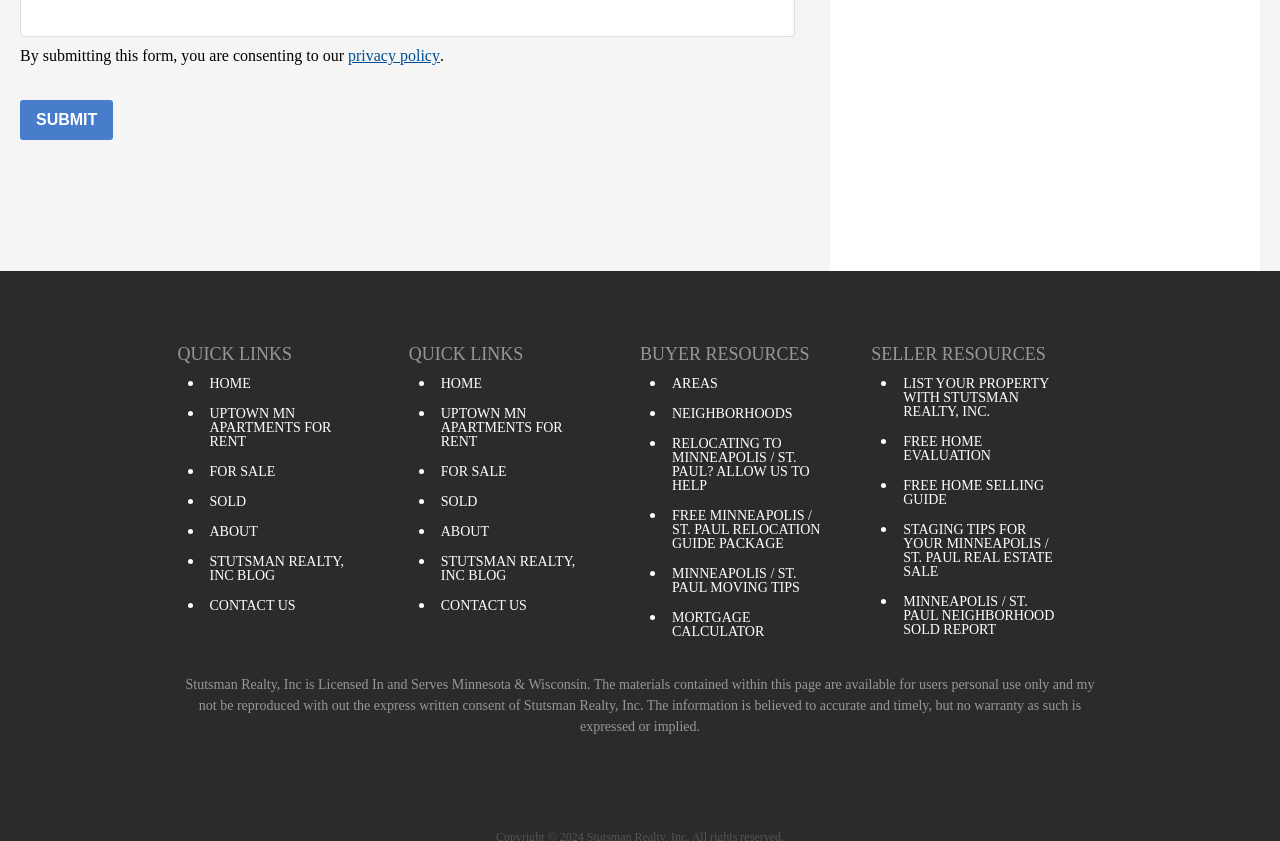Can you identify the bounding box coordinates of the clickable region needed to carry out this instruction: 'Submit the form'? The coordinates should be four float numbers within the range of 0 to 1, stated as [left, top, right, bottom].

[0.016, 0.271, 0.089, 0.319]